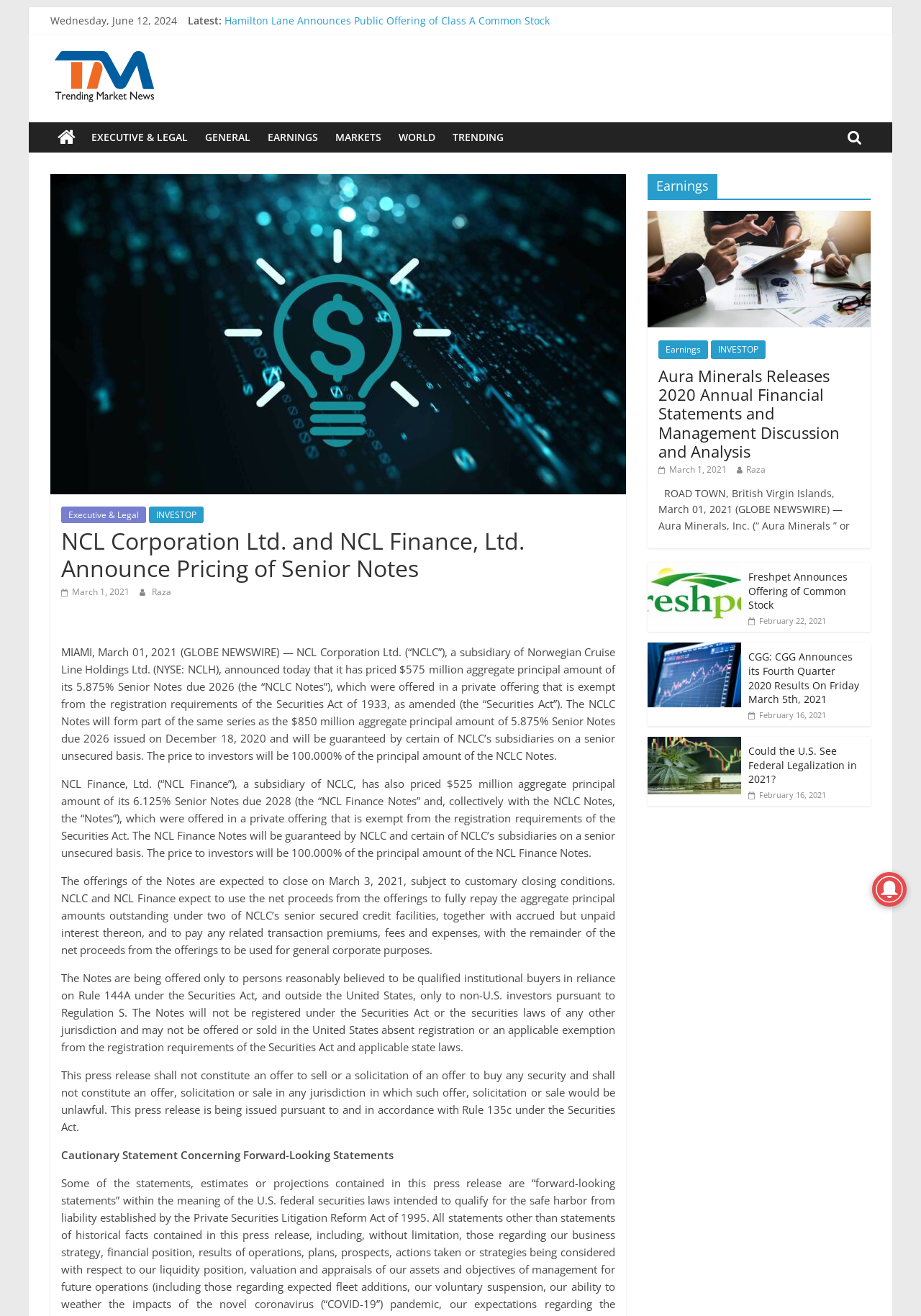Determine the title of the webpage and give its text content.

NCL Corporation Ltd. and NCL Finance, Ltd. Announce Pricing of Senior Notes